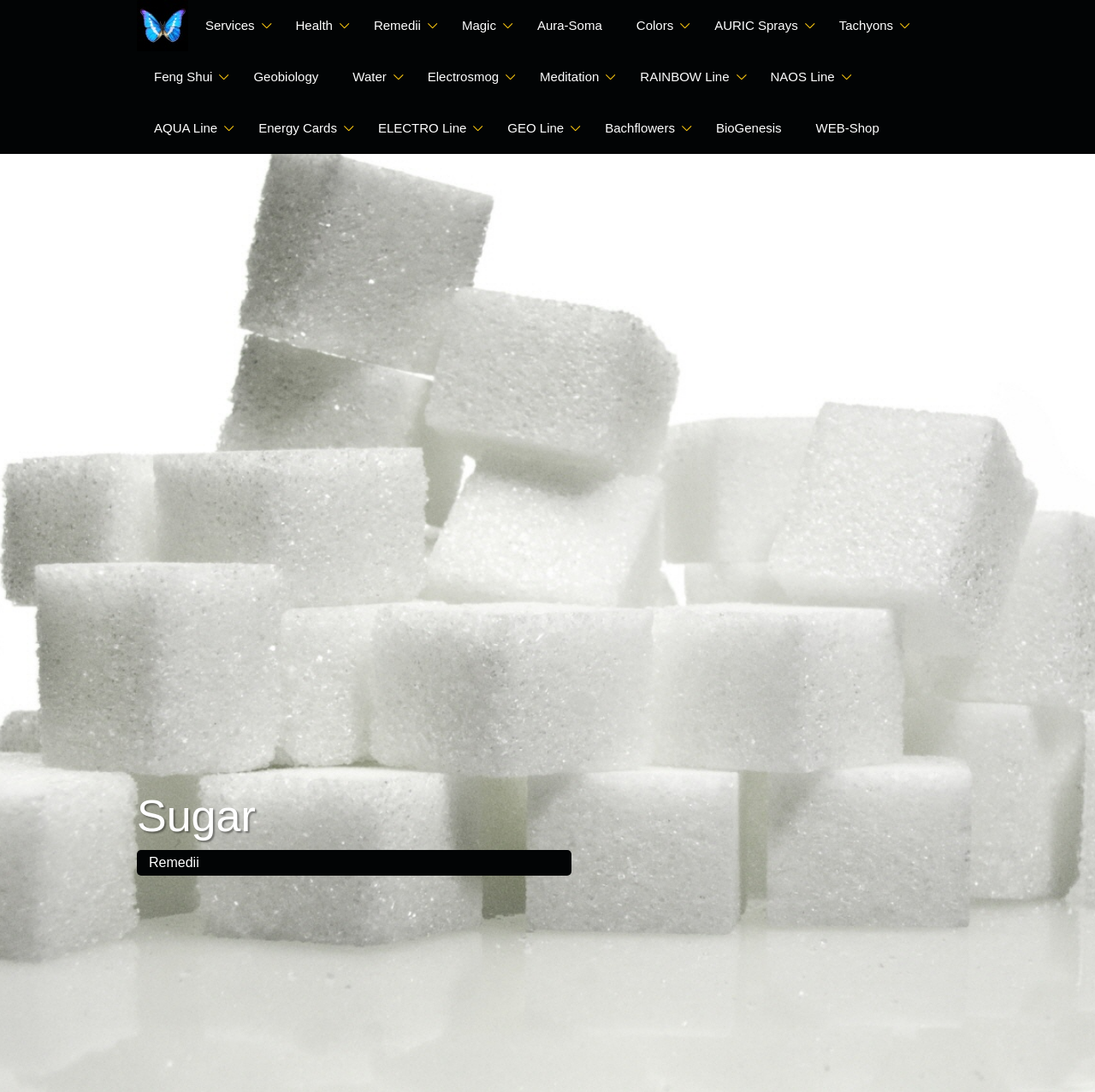Identify the bounding box coordinates for the UI element described as follows: Geobiology. Use the format (top-left x, top-left y, bottom-right x, bottom-right y) and ensure all values are floating point numbers between 0 and 1.

[0.216, 0.047, 0.306, 0.094]